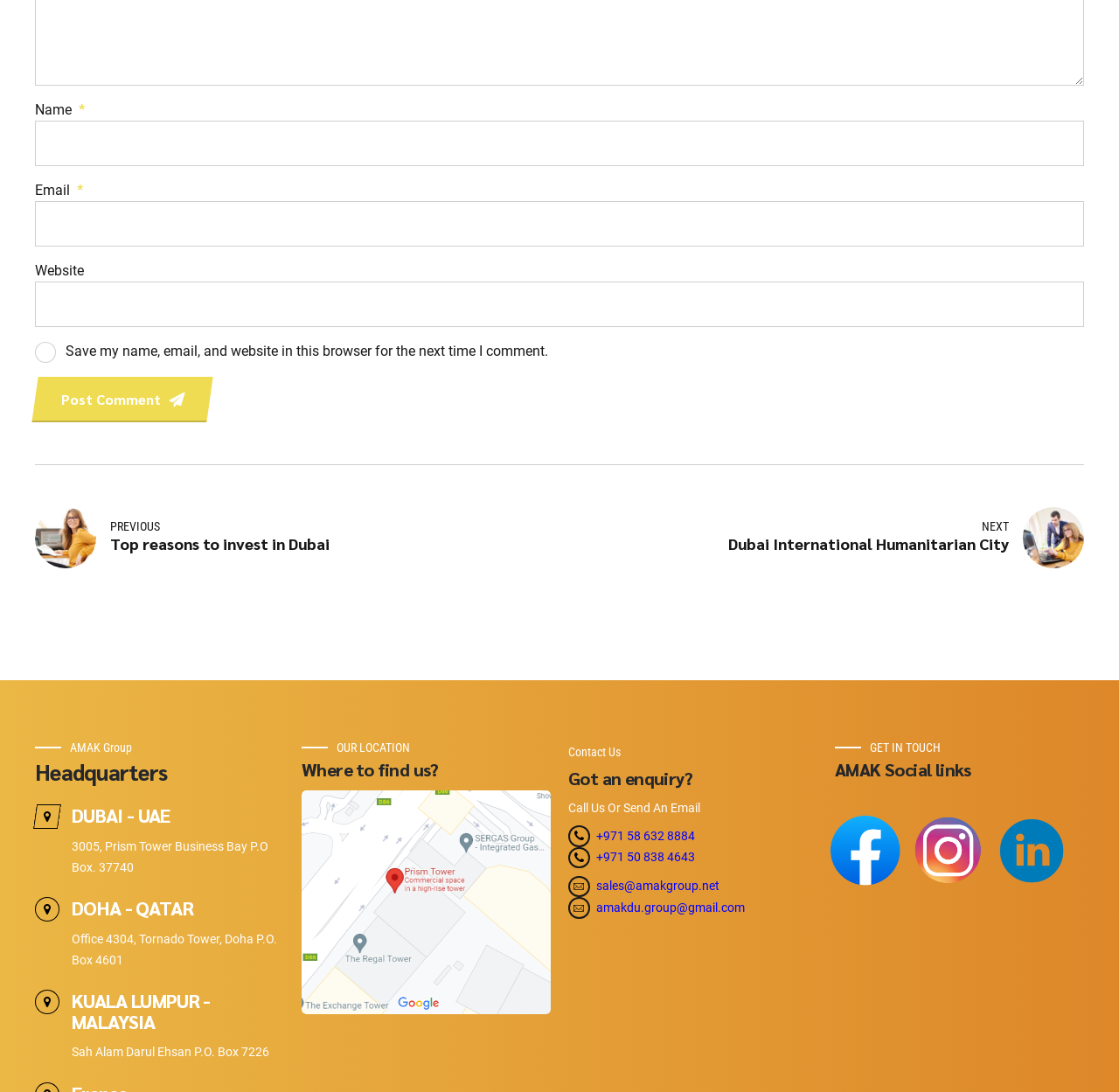Locate the bounding box coordinates for the element described below: "+971 50 838 4643". The coordinates must be four float values between 0 and 1, formatted as [left, top, right, bottom].

[0.508, 0.776, 0.621, 0.795]